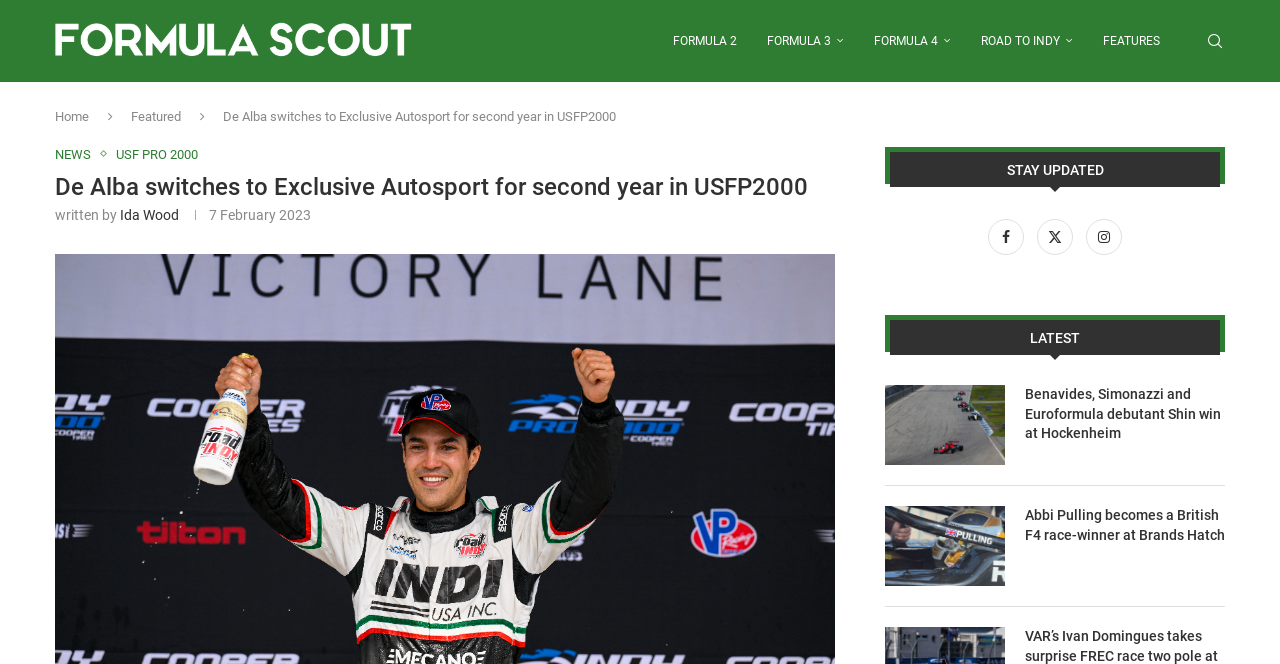Give a one-word or short phrase answer to this question: 
What is the date of the article?

7 February 2023